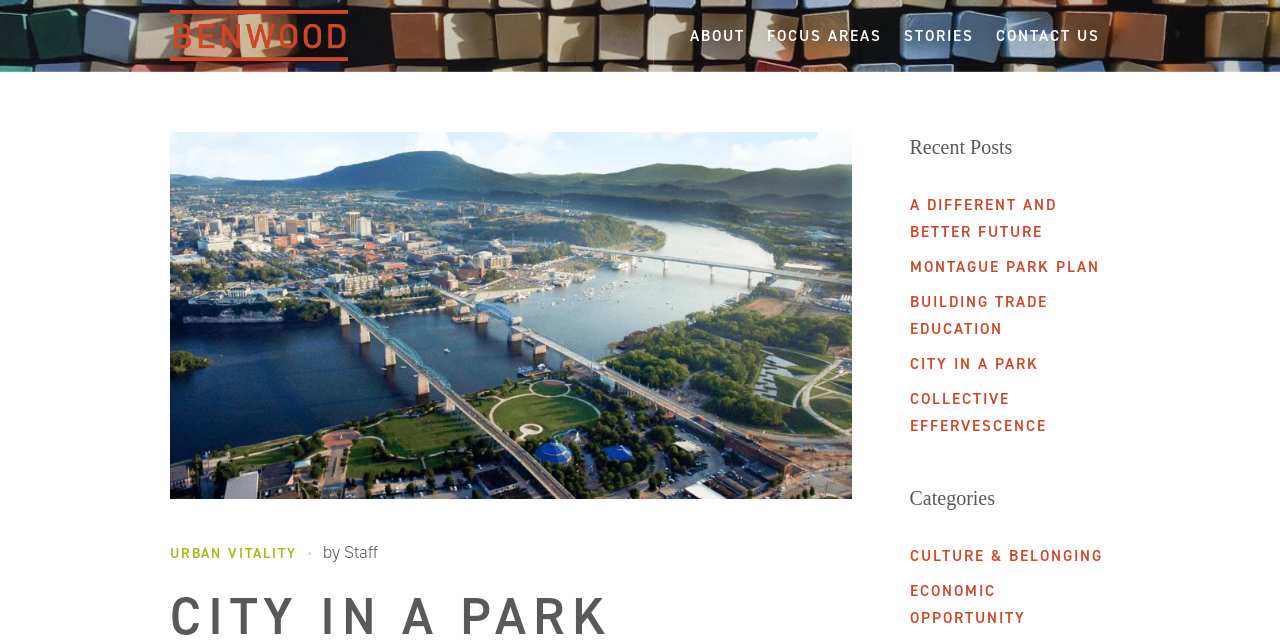Pinpoint the bounding box coordinates of the area that must be clicked to complete this instruction: "go to ABOUT page".

[0.53, 0.0, 0.59, 0.111]